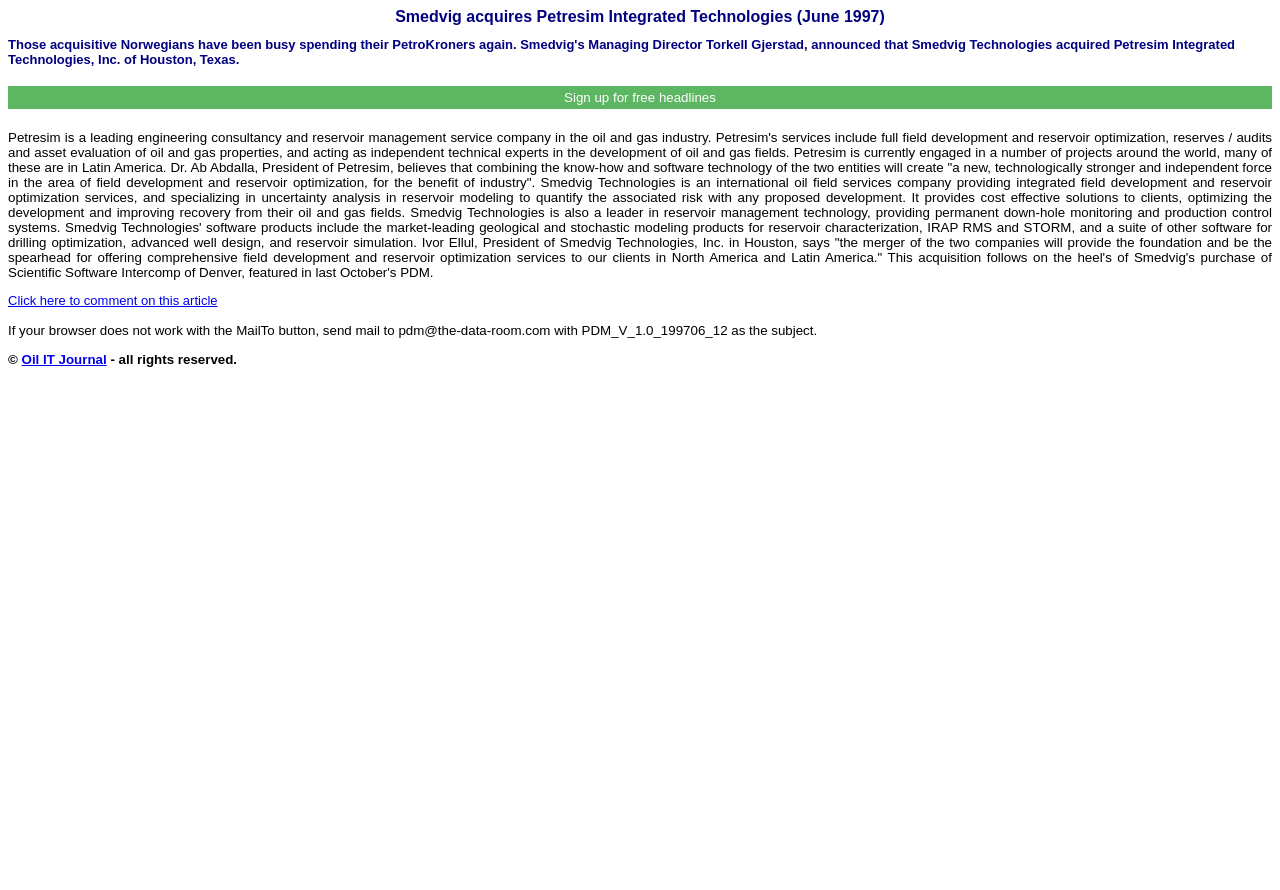What services does Petresim provide?
Look at the image and respond with a single word or a short phrase.

Reservoir management and optimization